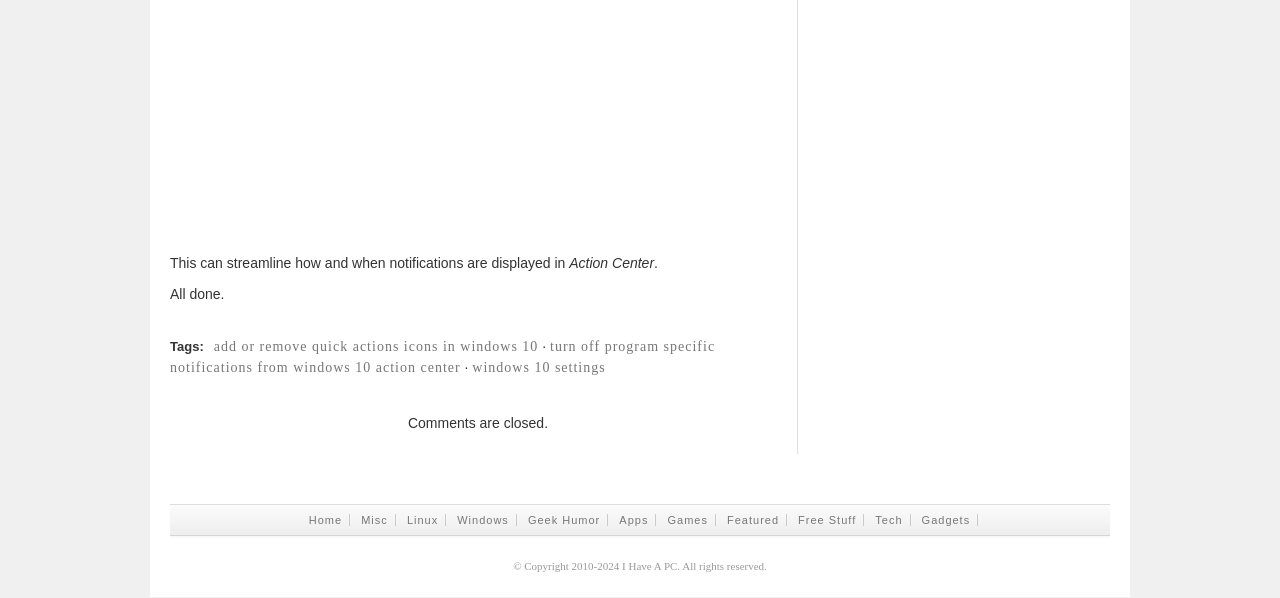Please specify the bounding box coordinates of the clickable region to carry out the following instruction: "Go to Home". The coordinates should be four float numbers between 0 and 1, in the format [left, top, right, bottom].

[0.236, 0.859, 0.274, 0.879]